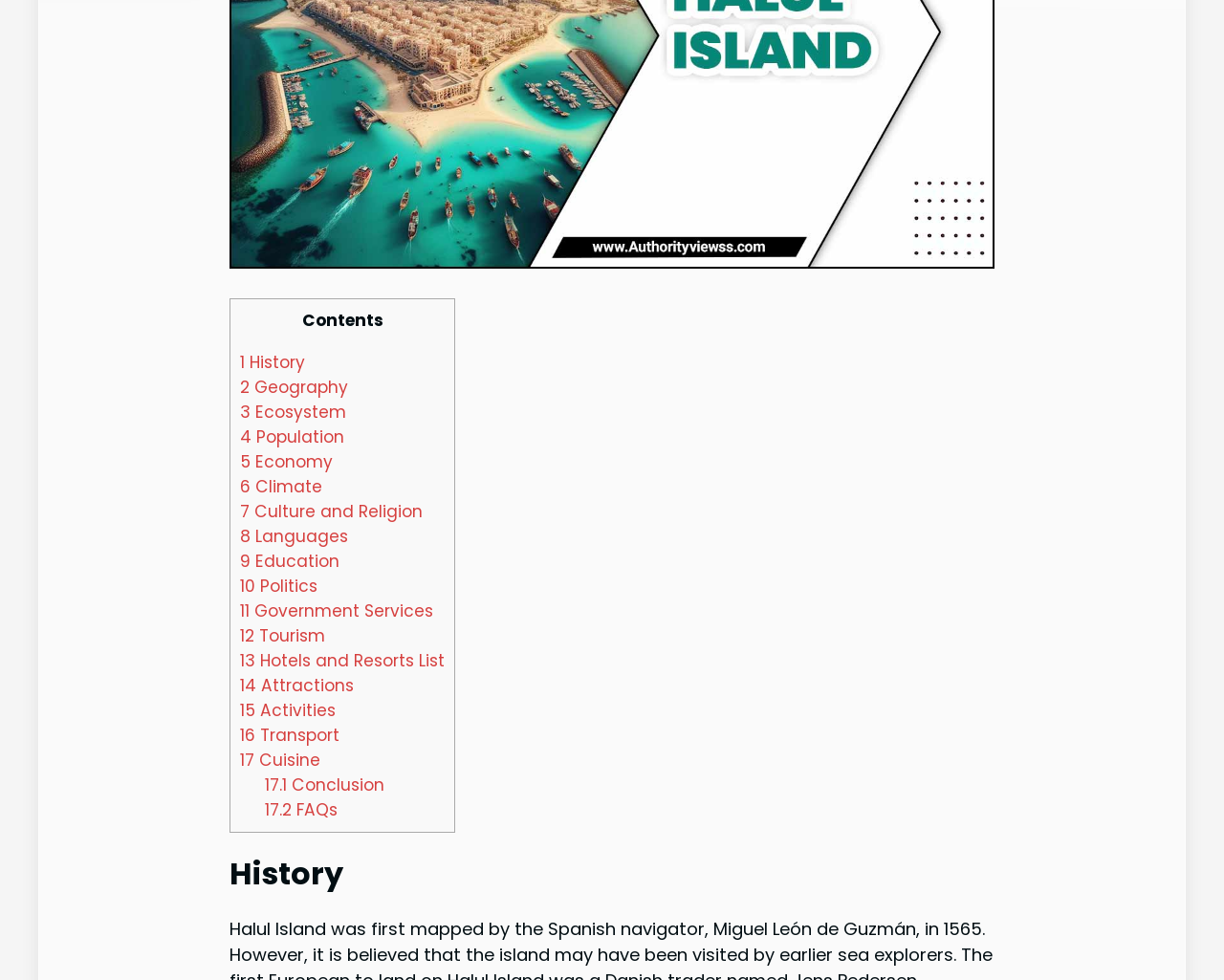Please specify the bounding box coordinates of the clickable region to carry out the following instruction: "click on History". The coordinates should be four float numbers between 0 and 1, in the format [left, top, right, bottom].

[0.196, 0.358, 0.249, 0.382]